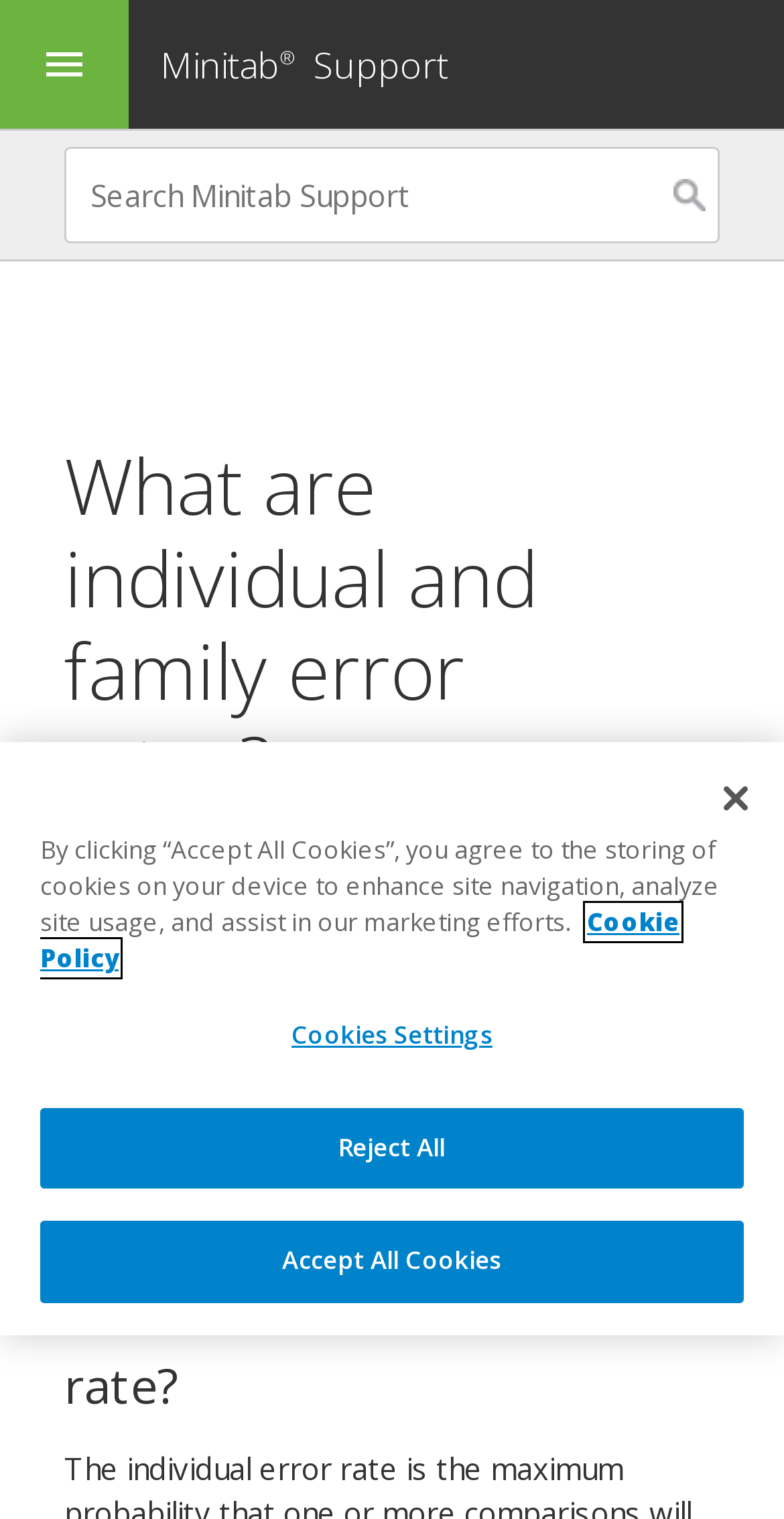Analyze and describe the webpage in a detailed narrative.

The webpage is about individual and family error rates, specifically in the context of Minitab. At the top left, there is a menu element. To the right of the menu, there is a link to Minitab Support. Below the menu, there is a search box labeled "Search Minitab Support" that spans most of the width of the page.

The main content of the page starts with a heading that repeats the title "What are individual and family error rates?" Below the heading, there is a link to "Learn more about Minitab". Following this link, there is a block of text that explains the concept of individual and family error rates in ANOVA, including their relationship to confidence levels.

Below this text, there is another heading that asks "What is the individual error rate?" This heading is positioned near the bottom of the main content area.

At the bottom of the page, there is a cookie banner that spans the full width of the page. Within the banner, there is a privacy alert dialog that provides information about the use of cookies on the site. The dialog includes a link to "More information about your privacy" and buttons to configure cookie settings, reject all cookies, or accept all cookies. There is also a close button at the top right of the banner.